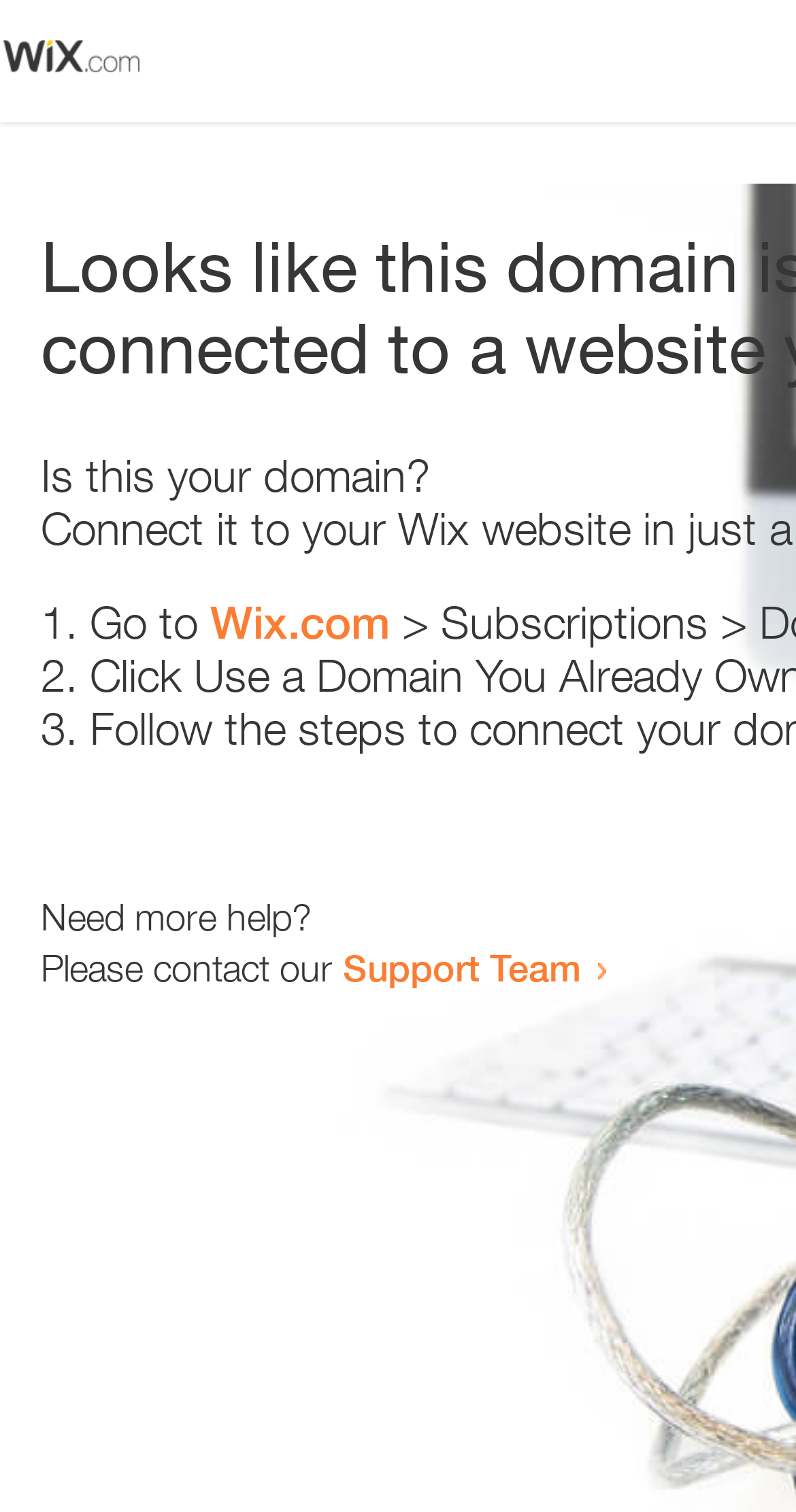Using the webpage screenshot, locate the HTML element that fits the following description and provide its bounding box: "Support Team".

[0.431, 0.625, 0.731, 0.655]